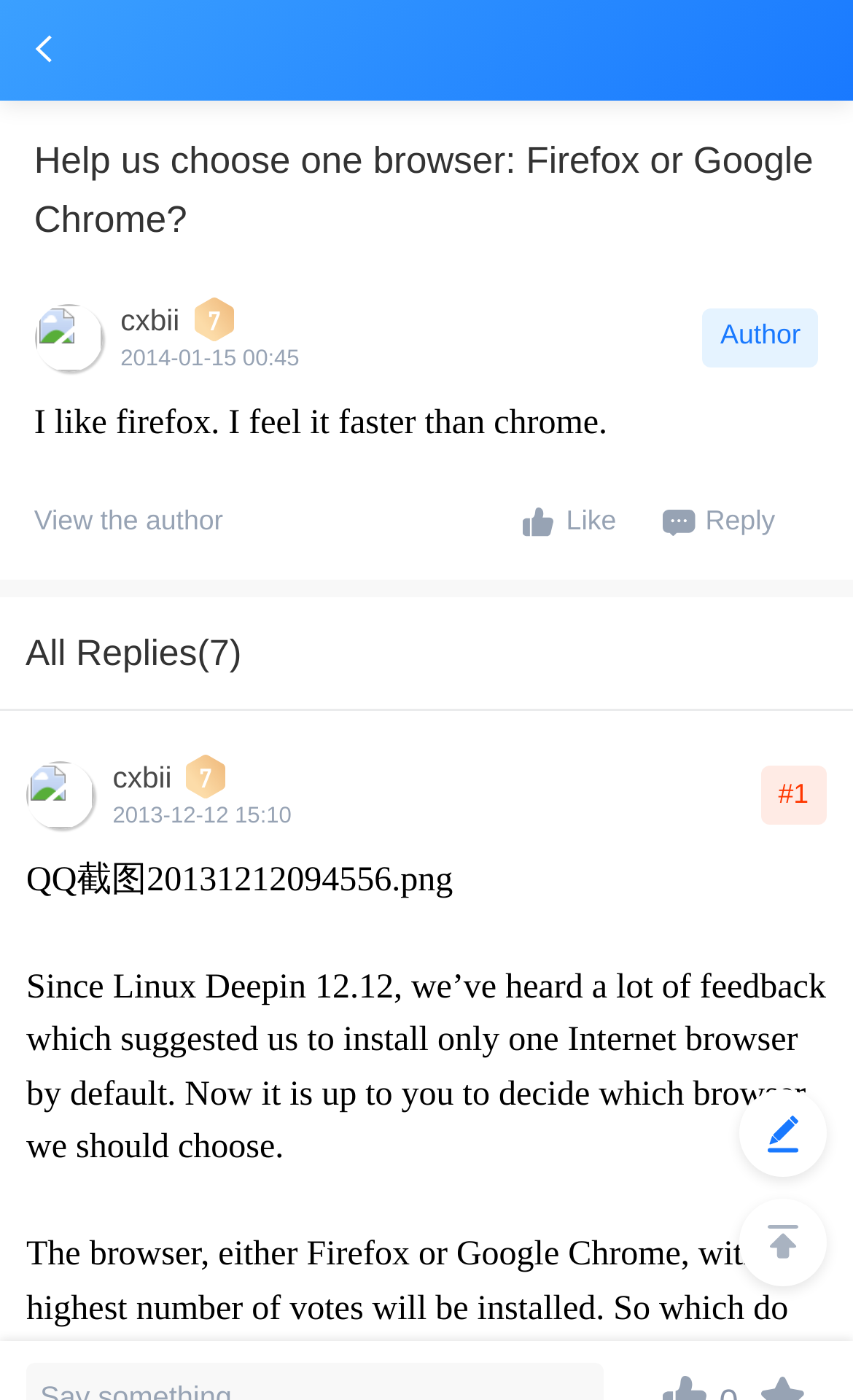How many replies are there to the original post?
Refer to the image and give a detailed answer to the query.

The text 'All Replies(7)' indicates that there are 7 replies to the original post.